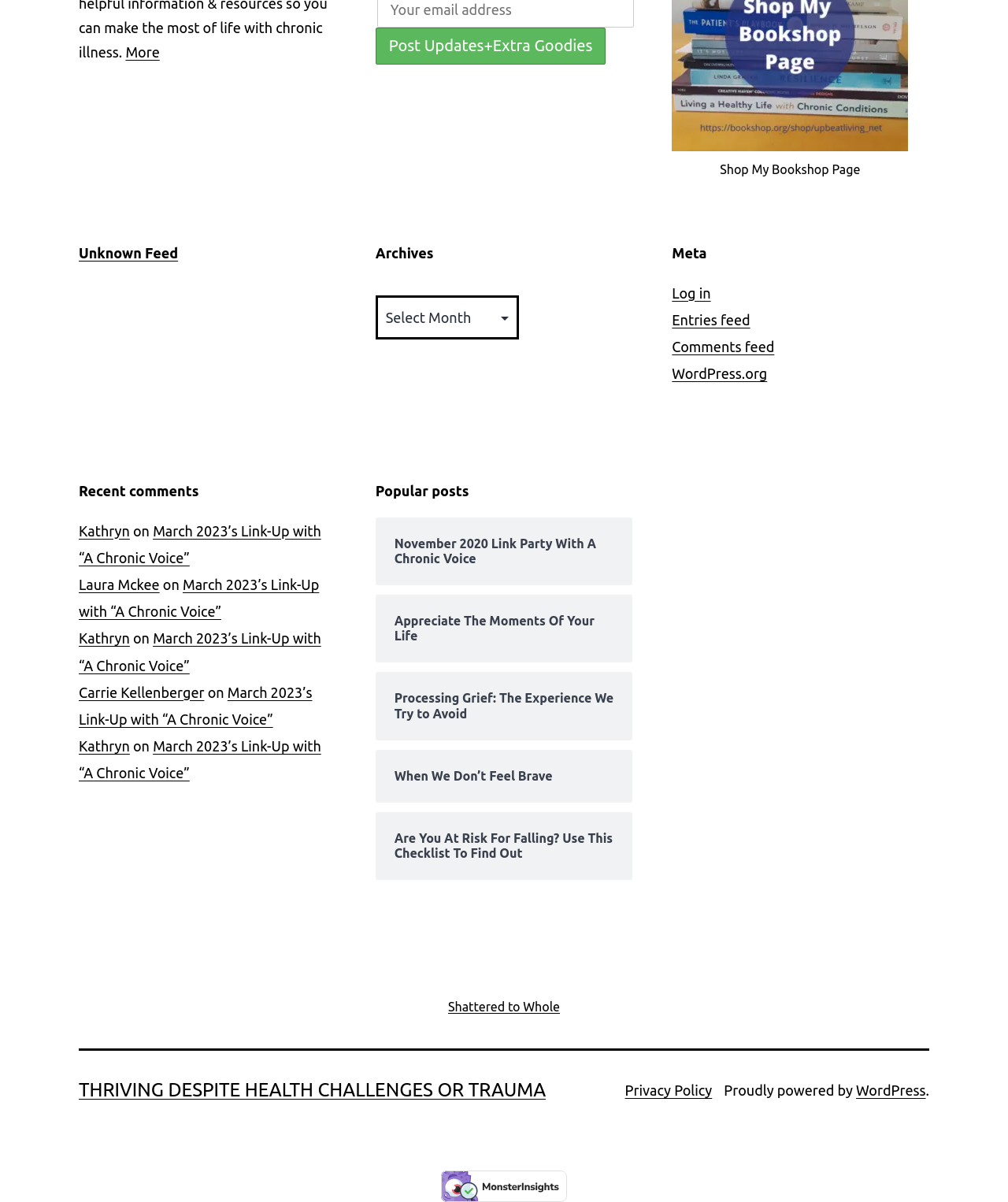Please identify the bounding box coordinates of the area that needs to be clicked to follow this instruction: "Visit 'Shop My Bookshop Page'".

[0.667, 0.021, 0.901, 0.032]